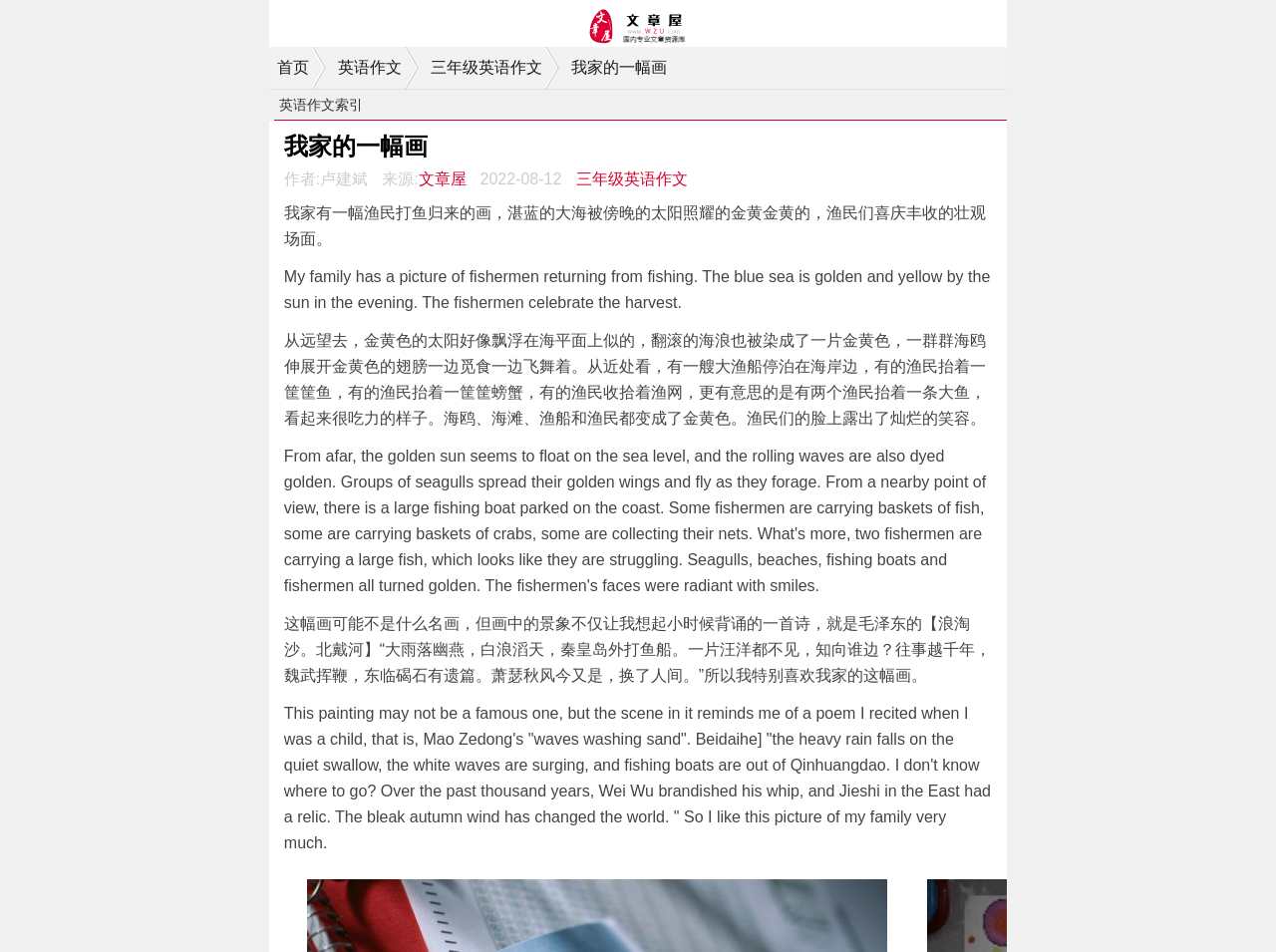Find the bounding box of the web element that fits this description: "三年级英语作文".

[0.451, 0.182, 0.539, 0.194]